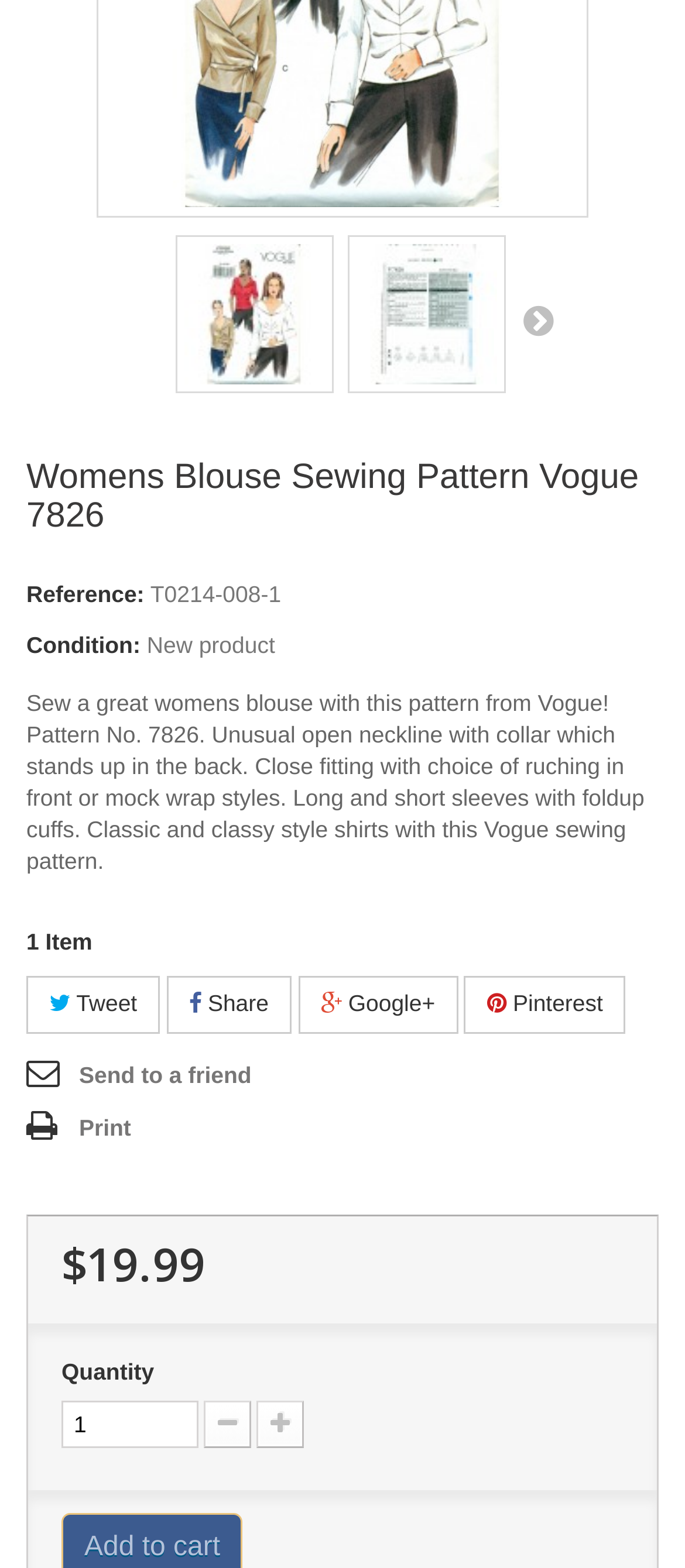Please reply with a single word or brief phrase to the question: 
How many social media sharing buttons are there?

4